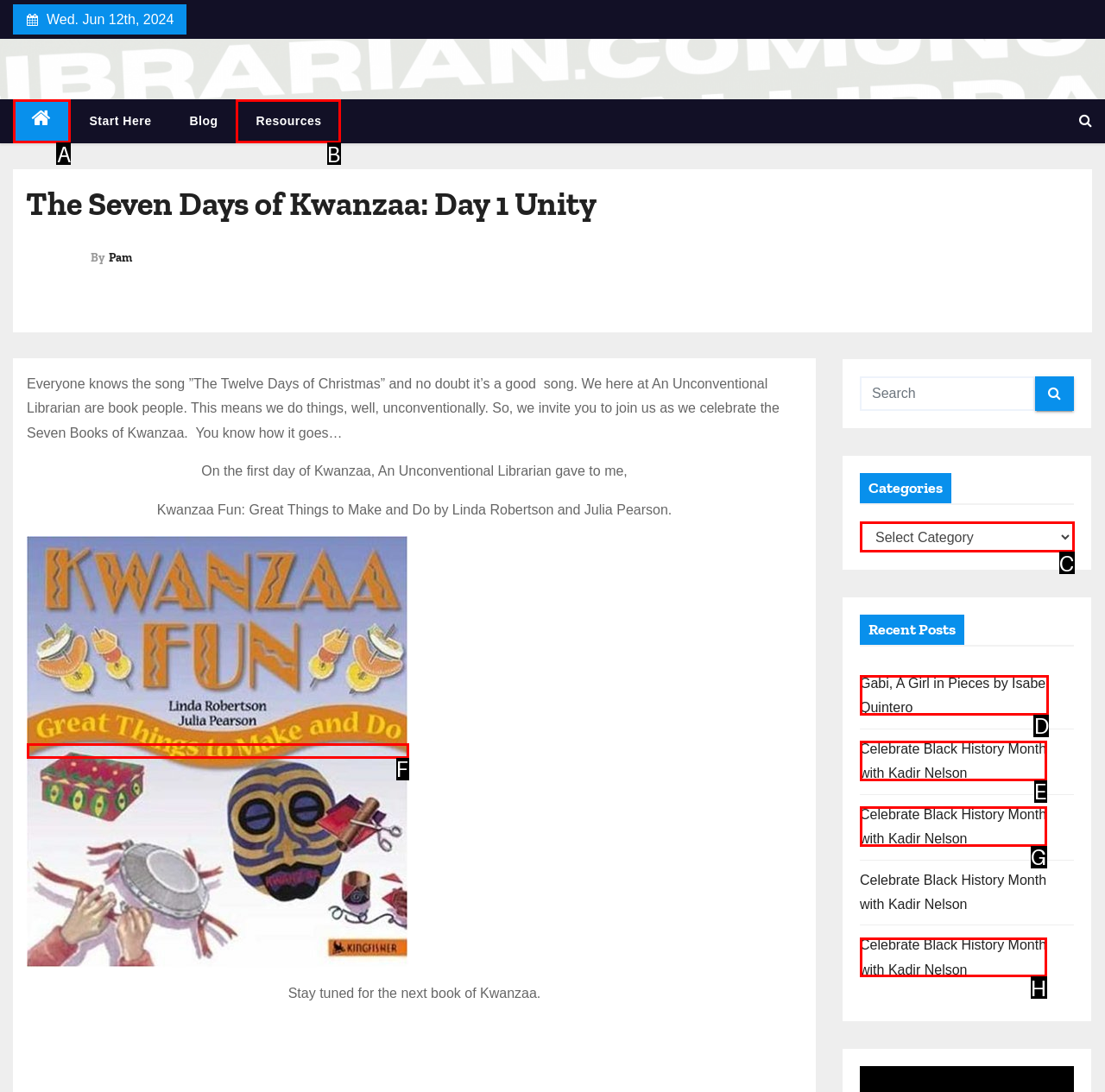For the task: Explore 'Resources', tell me the letter of the option you should click. Answer with the letter alone.

B